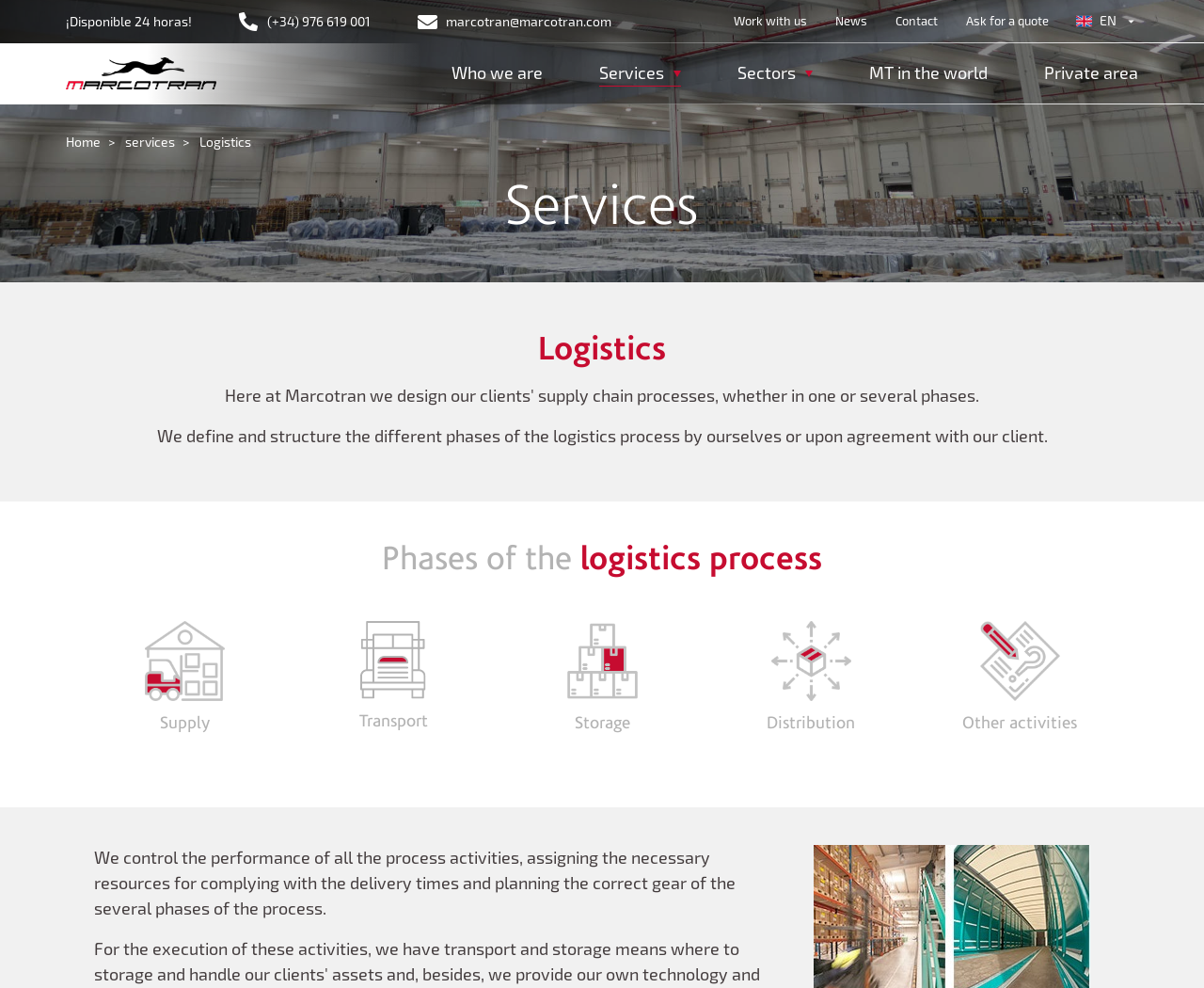Specify the bounding box coordinates of the area to click in order to follow the given instruction: "Click the 'Work with us' link."

[0.598, 0.003, 0.682, 0.04]